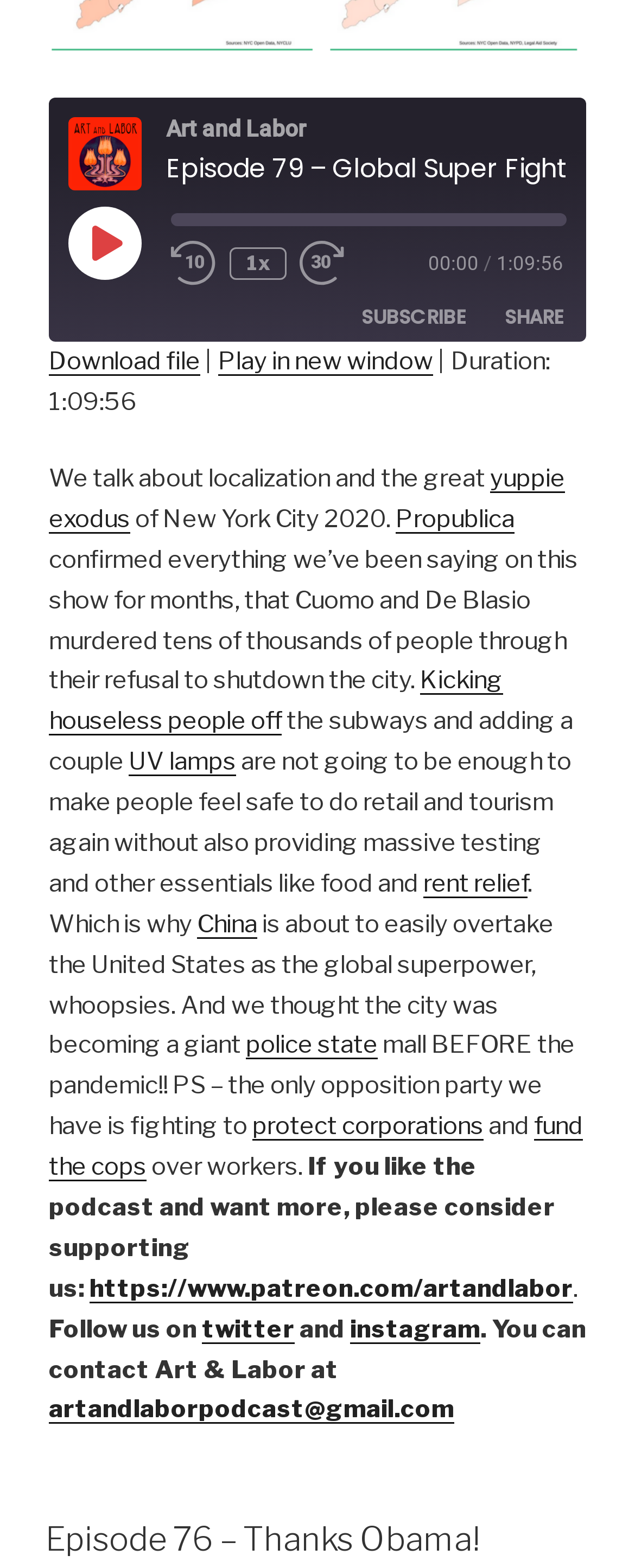What is the episode title?
Provide a short answer using one word or a brief phrase based on the image.

Episode 76 – Thanks Obama!